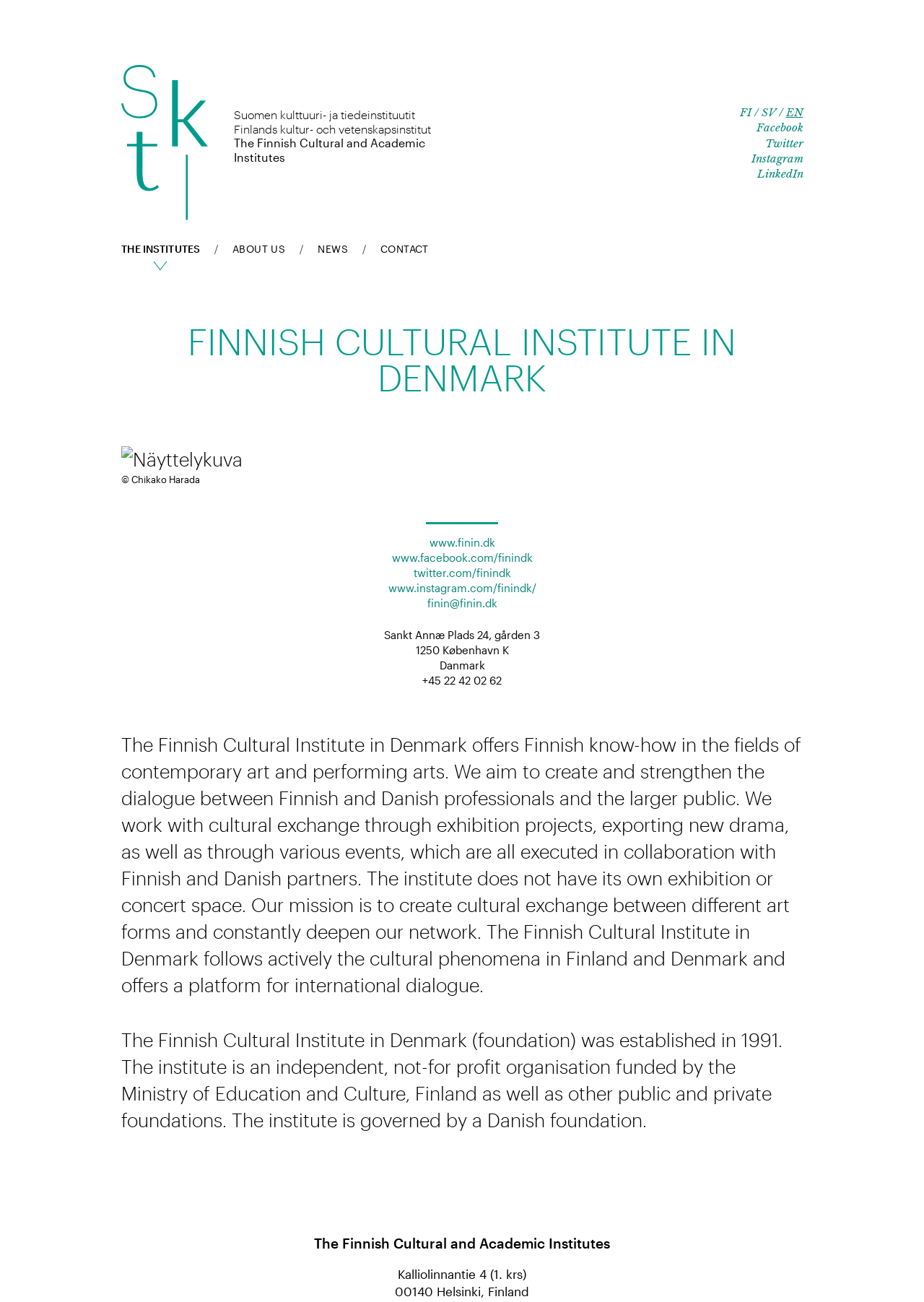Create an elaborate caption that covers all aspects of the webpage.

The webpage is about the Finnish Cultural Institute in Denmark, which offers Finnish expertise in contemporary art and performing arts. At the top left, there is a link to skip to the content, followed by an image of the institute's logo. To the right of the logo, the institute's name is written in text.

In the top right corner, there are language options, including Finnish, Swedish, and English, as well as social media links to Facebook, Twitter, Instagram, and LinkedIn.

Below the language options, there is a navigation menu with links to "THE INSTITUTES", "ABOUT US", "NEWS", and "CONTACT". 

The main content of the page is divided into two sections. The first section has a heading that reads "FINNISH CULTURAL INSTITUTE IN DENMARK" and features an image. Below the image, there is a copyright notice and a series of links to the institute's website, social media profiles, and email address. The address and phone number of the institute are also listed.

The second section of the main content provides a detailed description of the institute's mission and activities. The text explains that the institute aims to create and strengthen dialogue between Finnish and Danish professionals and the larger public through cultural exchange, exhibition projects, and events. It also mentions that the institute does not have its own exhibition or concert space and works in collaboration with Finnish and Danish partners.

At the bottom of the page, there is additional text that provides more information about the institute, including its history and funding. The institute's address in Helsinki, Finland is also listed.